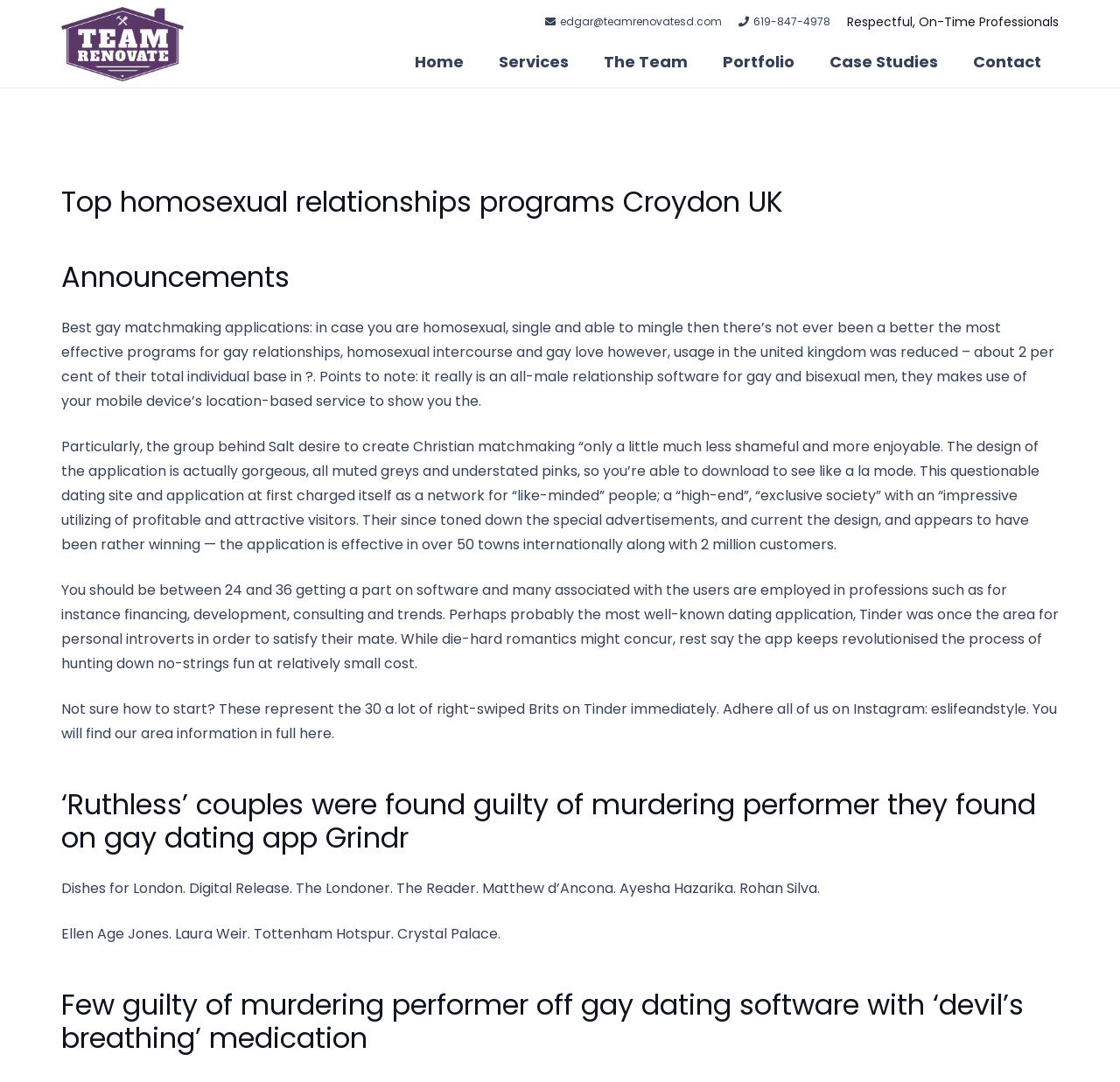Please locate and retrieve the main header text of the webpage.

Respectful, On-Time Professionals